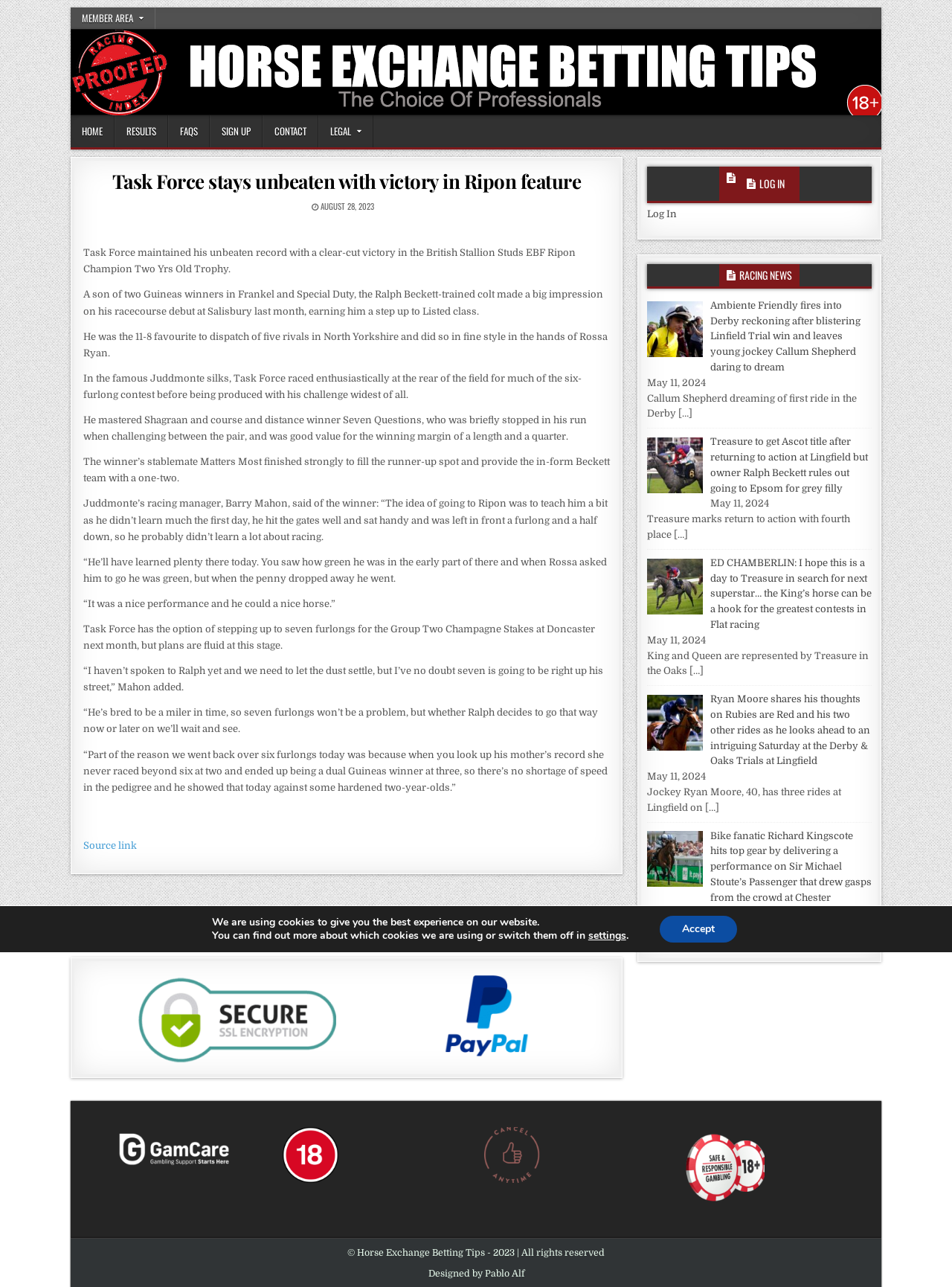Identify the bounding box for the UI element that is described as follows: "Designed by Pablo Alf".

[0.45, 0.986, 0.55, 0.994]